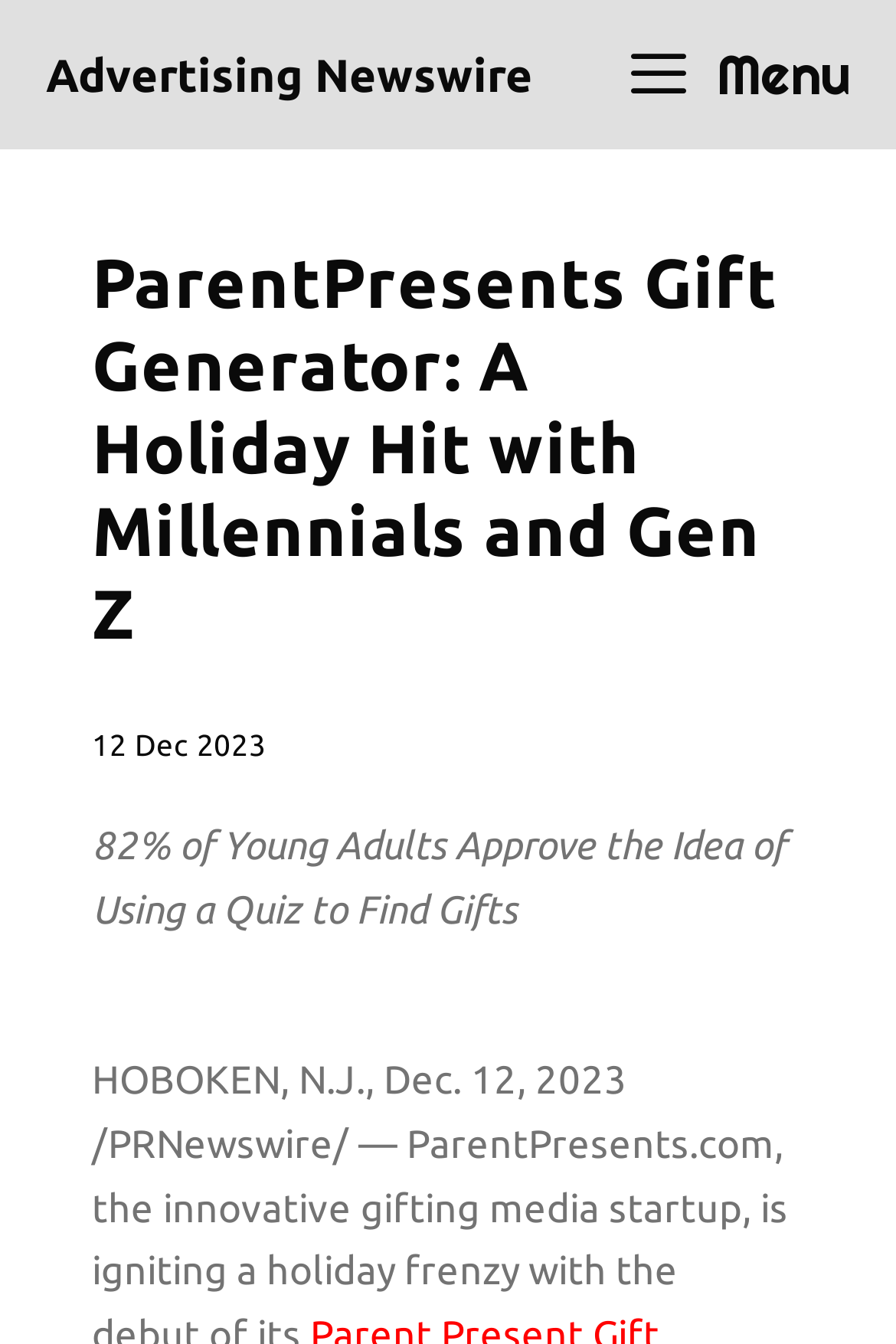Find the bounding box coordinates of the UI element according to this description: "Advertising Newswire".

[0.051, 0.0, 0.595, 0.111]